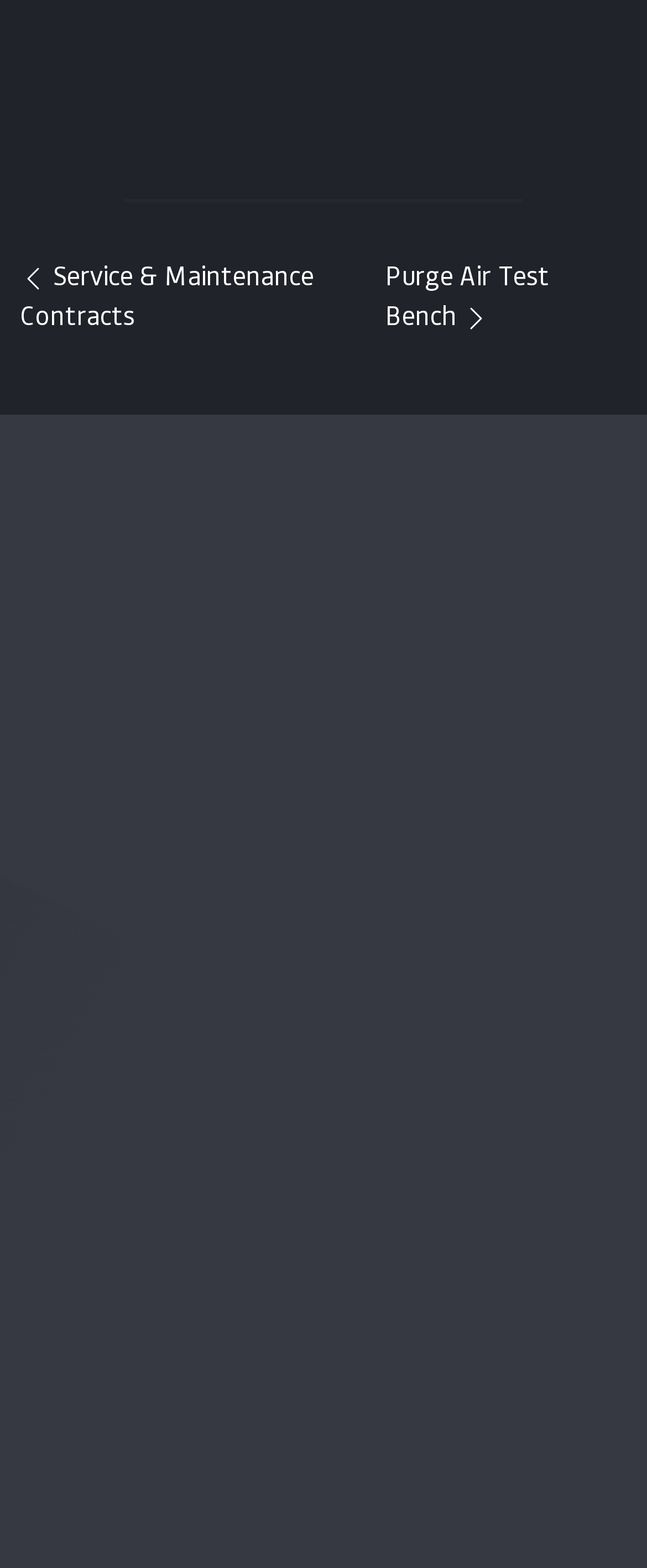Please analyze the image and provide a thorough answer to the question:
What is the last section on the webpage?

I looked at the last heading element on the webpage and found that it is 'Our newsletter' at coordinates [0.031, 0.95, 0.969, 0.987].